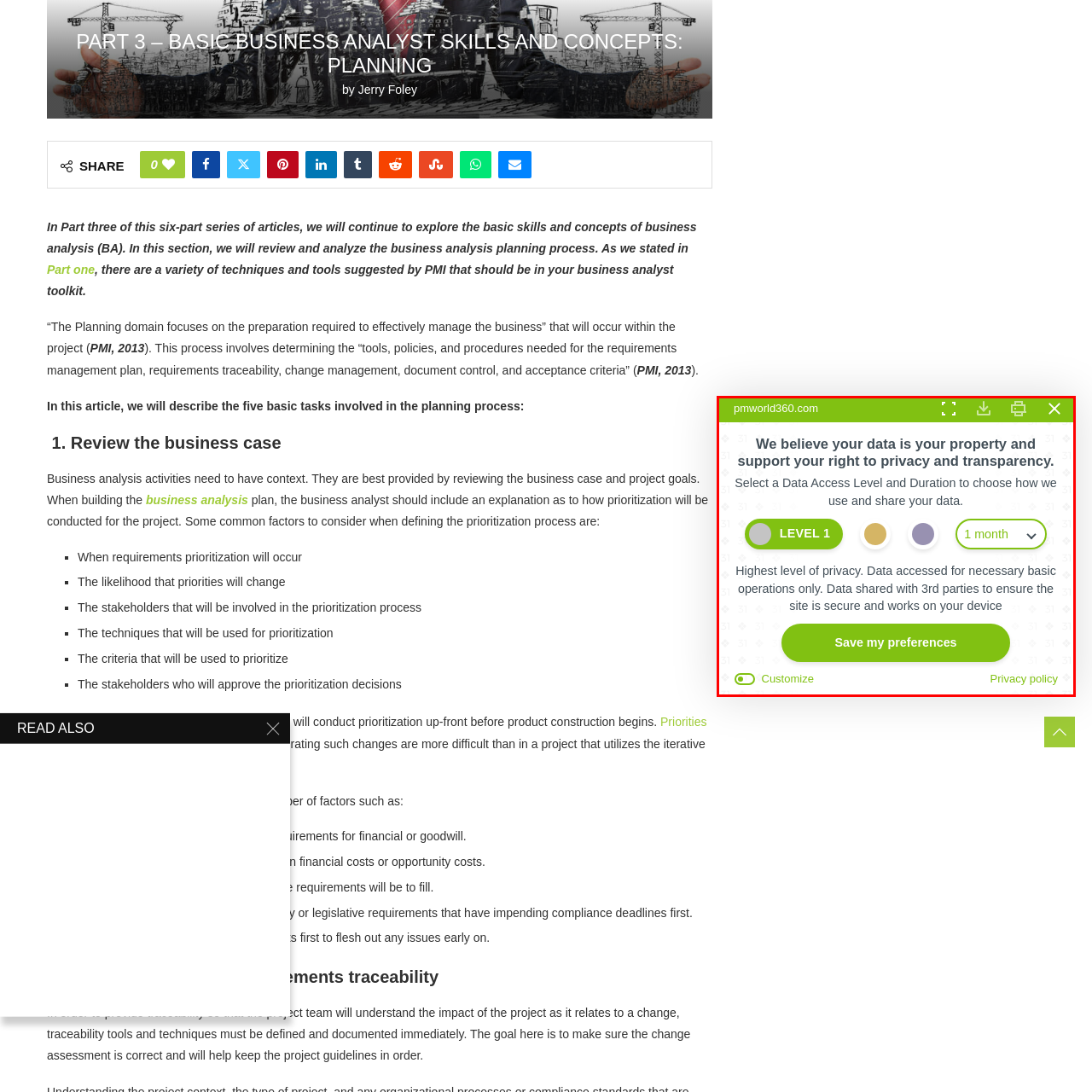Please review the portion of the image contained within the red boundary and provide a detailed answer to the subsequent question, referencing the image: What is the highest level of privacy offered?

The highest level of privacy offered is Level 1, which permits access to data solely for necessary operations and ensures that data shared with third parties is minimal and only for security purposes.